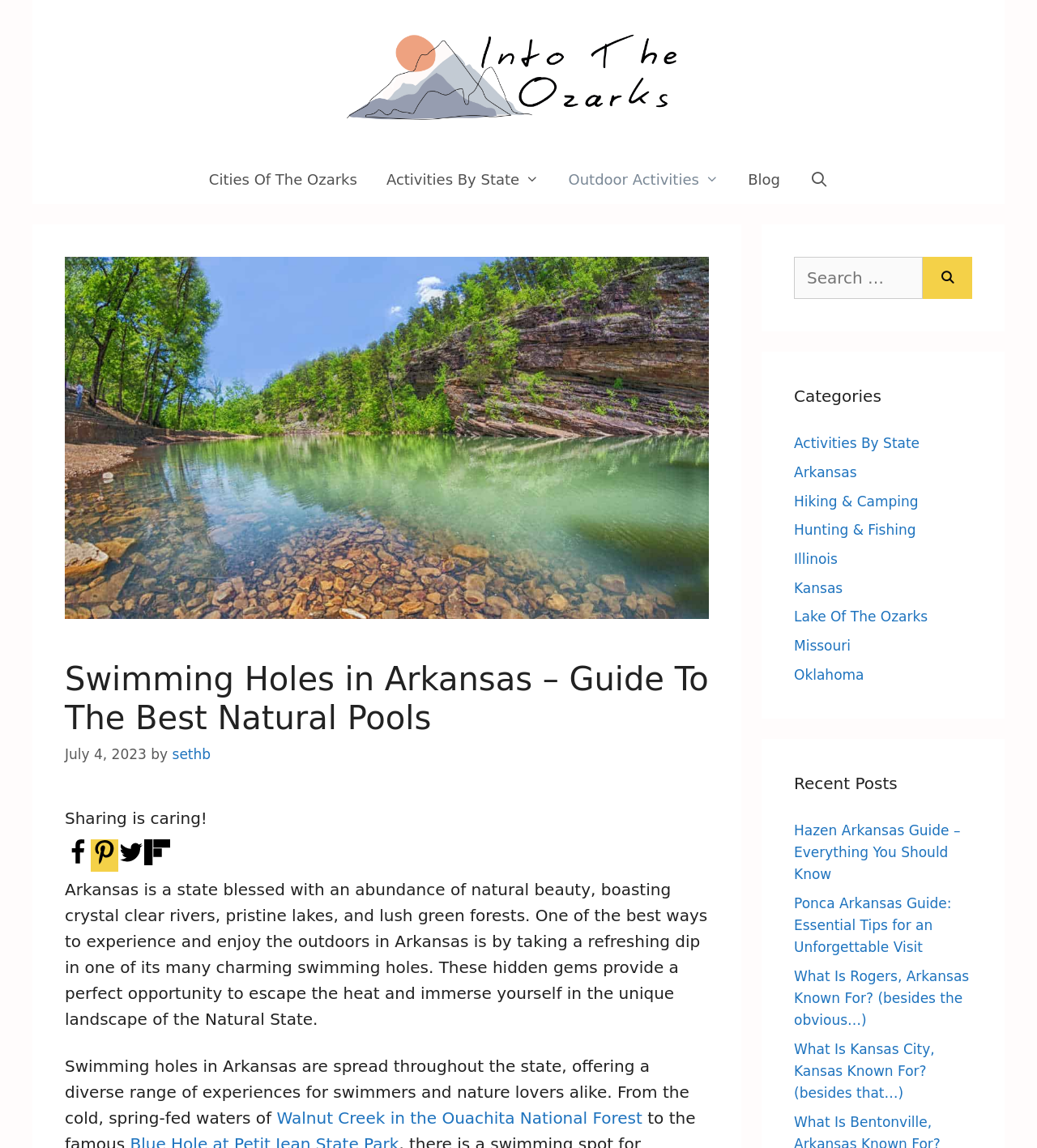Pinpoint the bounding box coordinates of the element that must be clicked to accomplish the following instruction: "Click on the 'Categories' heading". The coordinates should be in the format of four float numbers between 0 and 1, i.e., [left, top, right, bottom].

[0.766, 0.335, 0.938, 0.356]